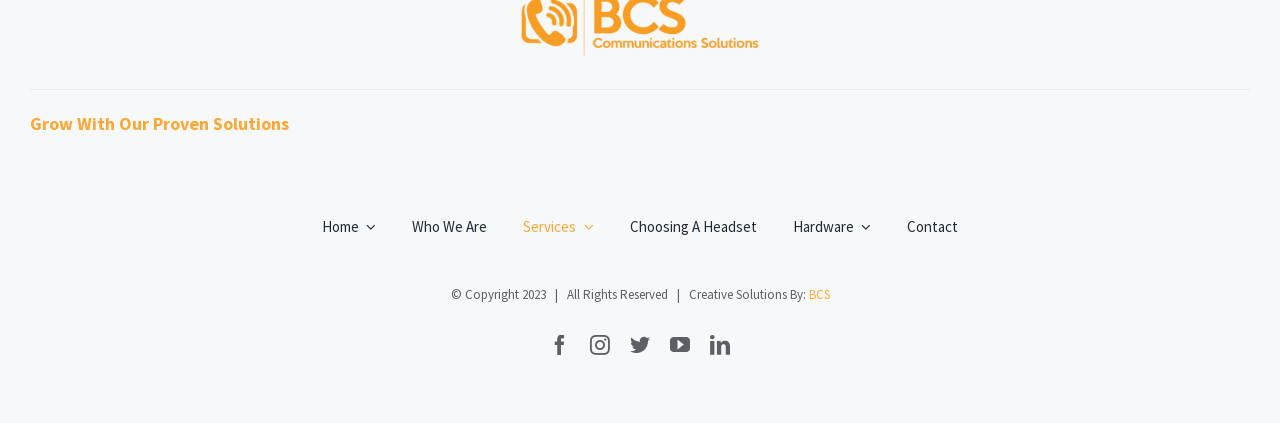How many social media platforms are linked on the webpage?
Using the image, provide a concise answer in one word or a short phrase.

5